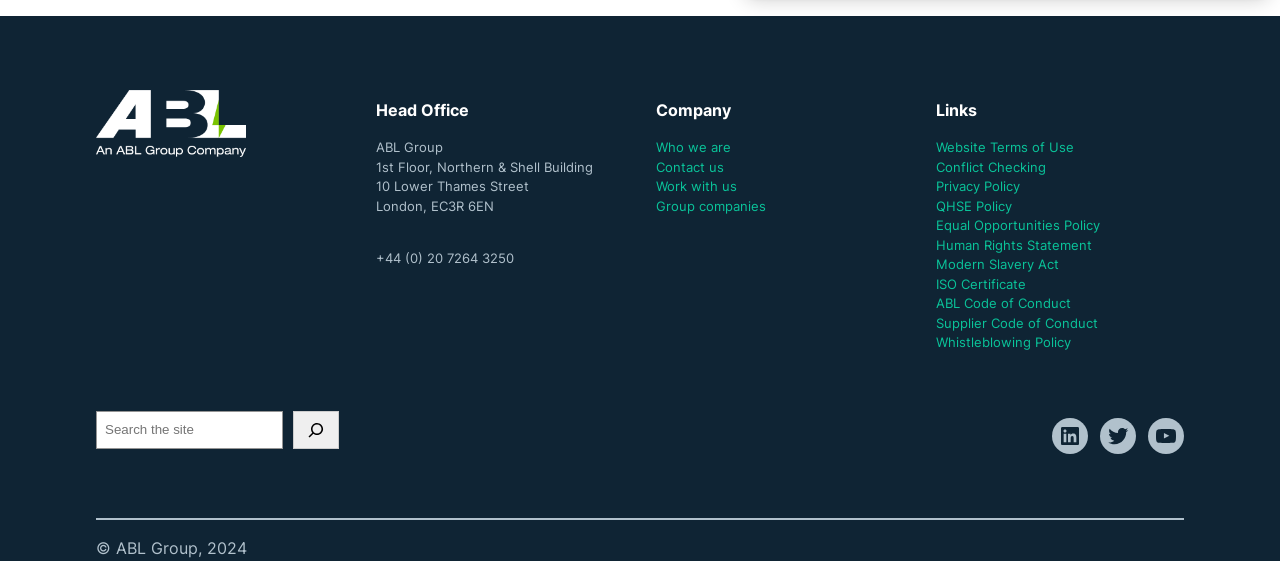Please provide the bounding box coordinates for the element that needs to be clicked to perform the following instruction: "Watch ABL Group's YouTube channel". The coordinates should be given as four float numbers between 0 and 1, i.e., [left, top, right, bottom].

[0.897, 0.745, 0.925, 0.809]